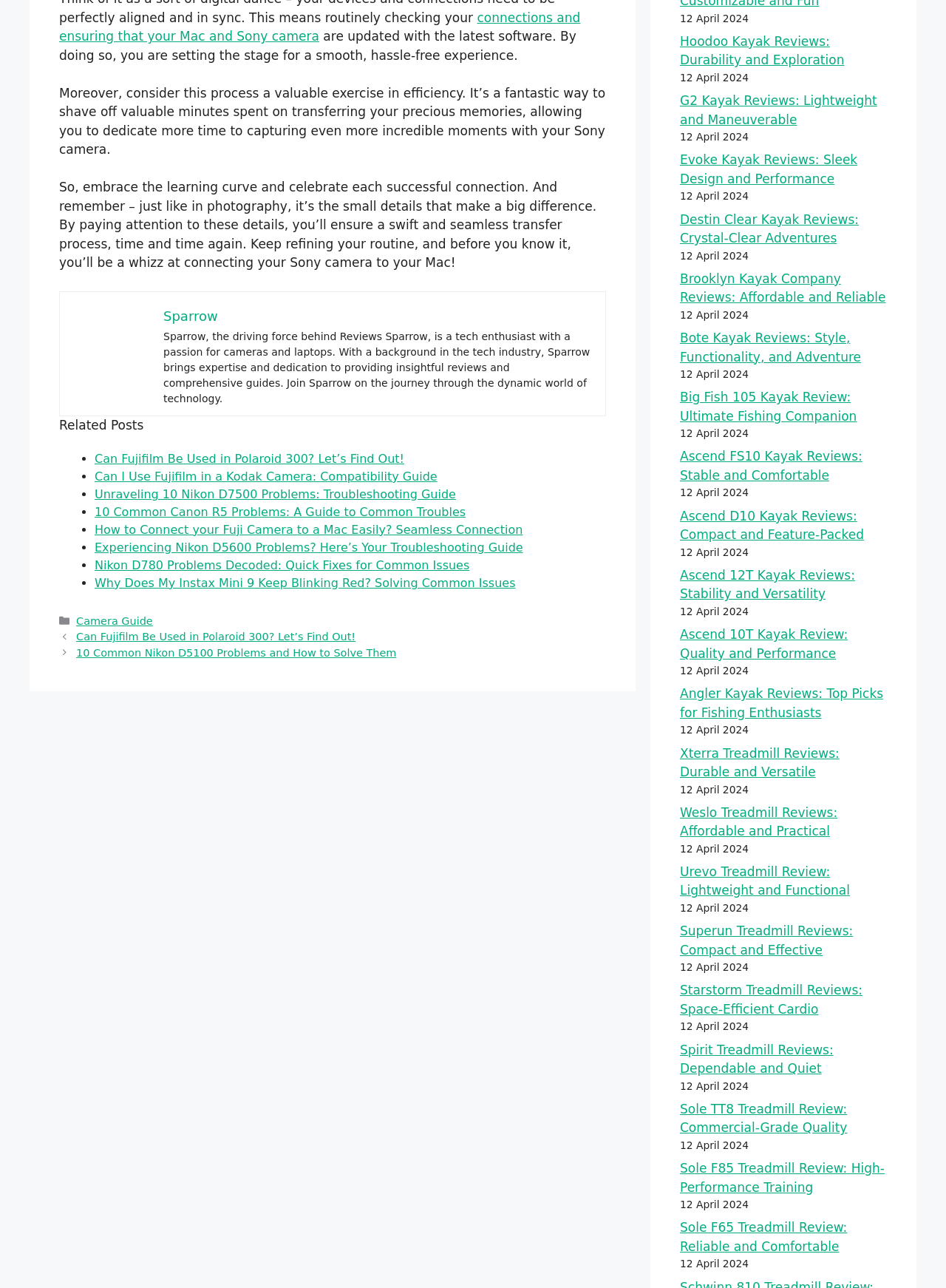What is the category of the post 'Can Fujifilm Be Used in Polaroid 300? Let’s Find Out!'?
Please provide a comprehensive answer based on the details in the screenshot.

The category of the post 'Can Fujifilm Be Used in Polaroid 300? Let’s Find Out!' is Camera Guide, which is indicated by the link 'Camera Guide' in the footer section of the webpage.